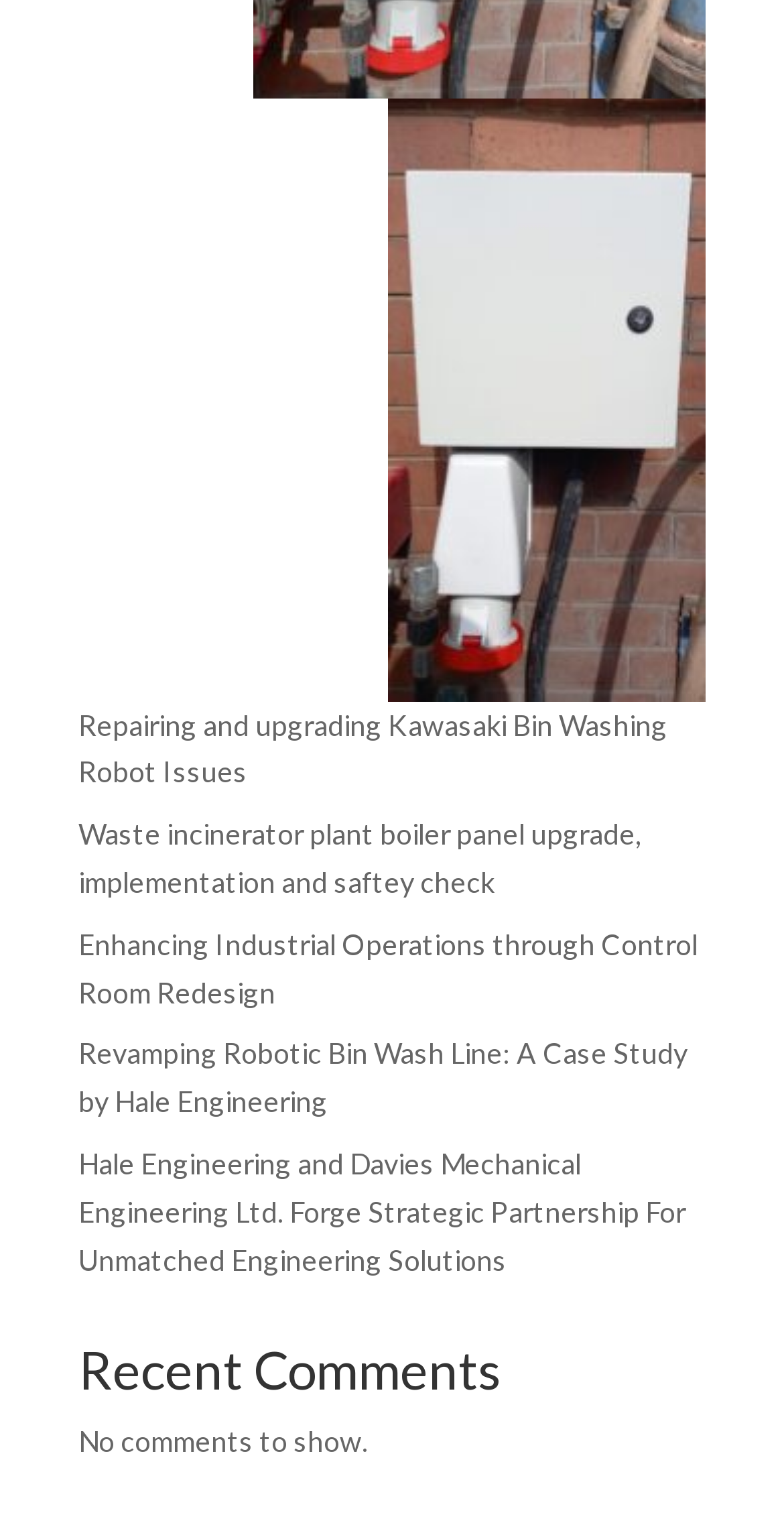Are there any comments on the webpage?
Kindly offer a comprehensive and detailed response to the question.

The webpage has a section titled 'Recent Comments' but it displays the message 'No comments to show.', indicating that there are no comments on the webpage.